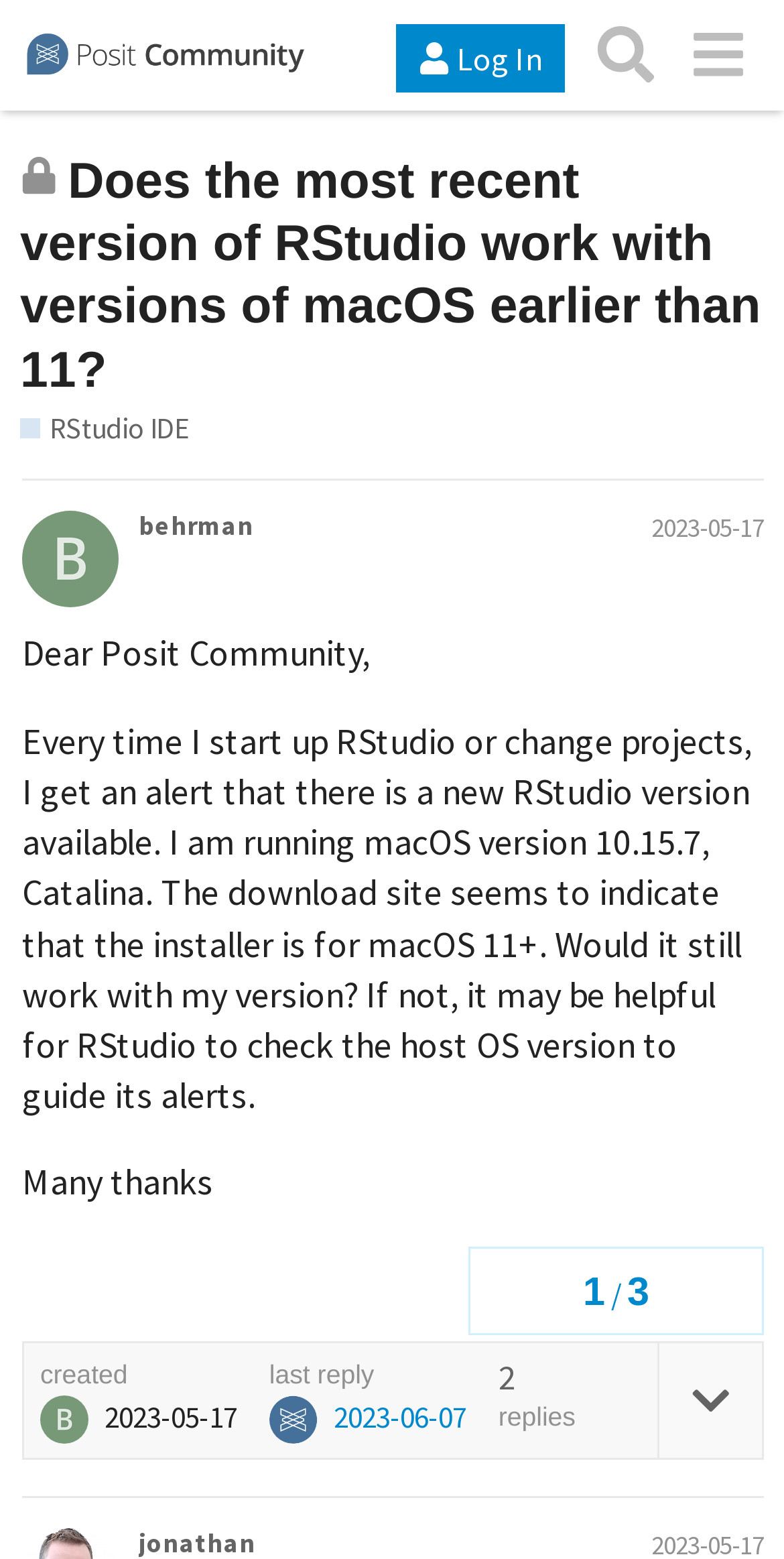Please locate the bounding box coordinates of the element that needs to be clicked to achieve the following instruction: "Search for topics". The coordinates should be four float numbers between 0 and 1, i.e., [left, top, right, bottom].

[0.741, 0.002, 0.857, 0.069]